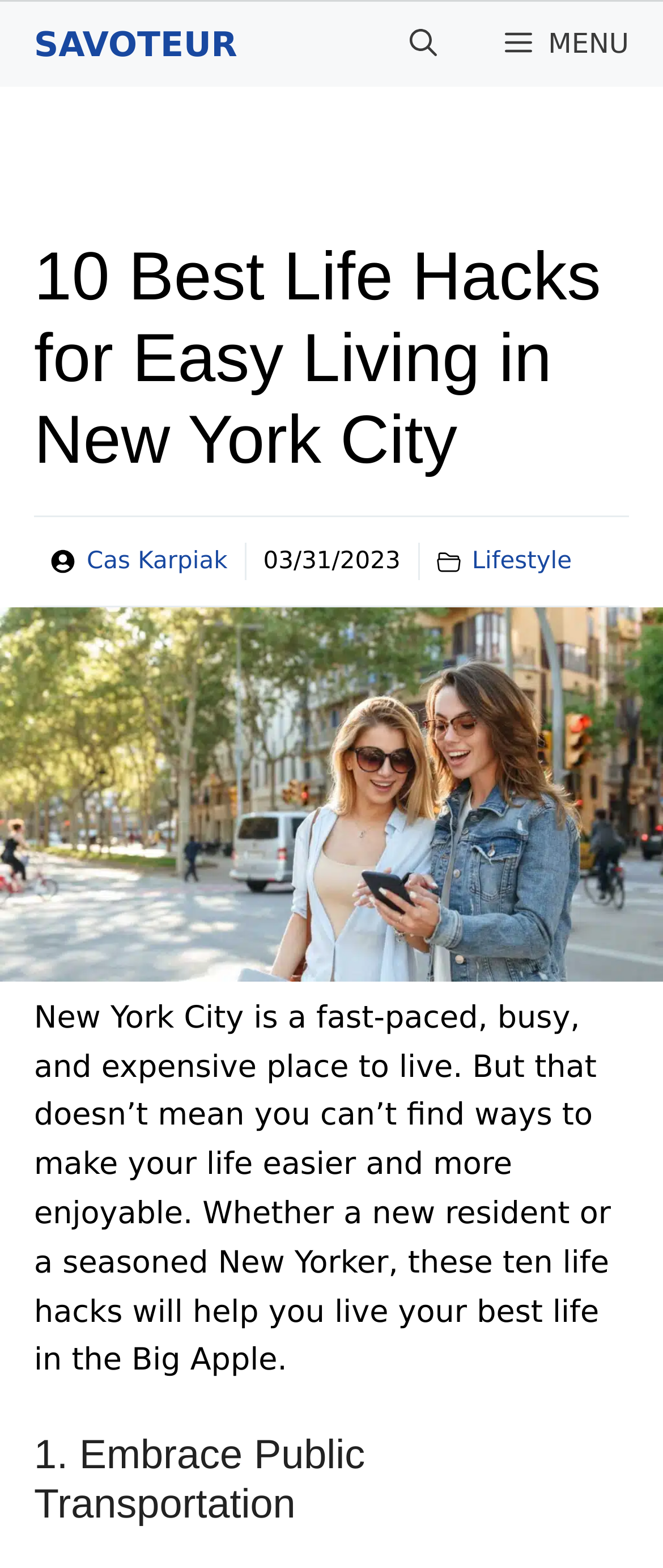What is the main image on the webpage about?
Based on the image, provide your answer in one word or phrase.

Ladies using mobile in Public